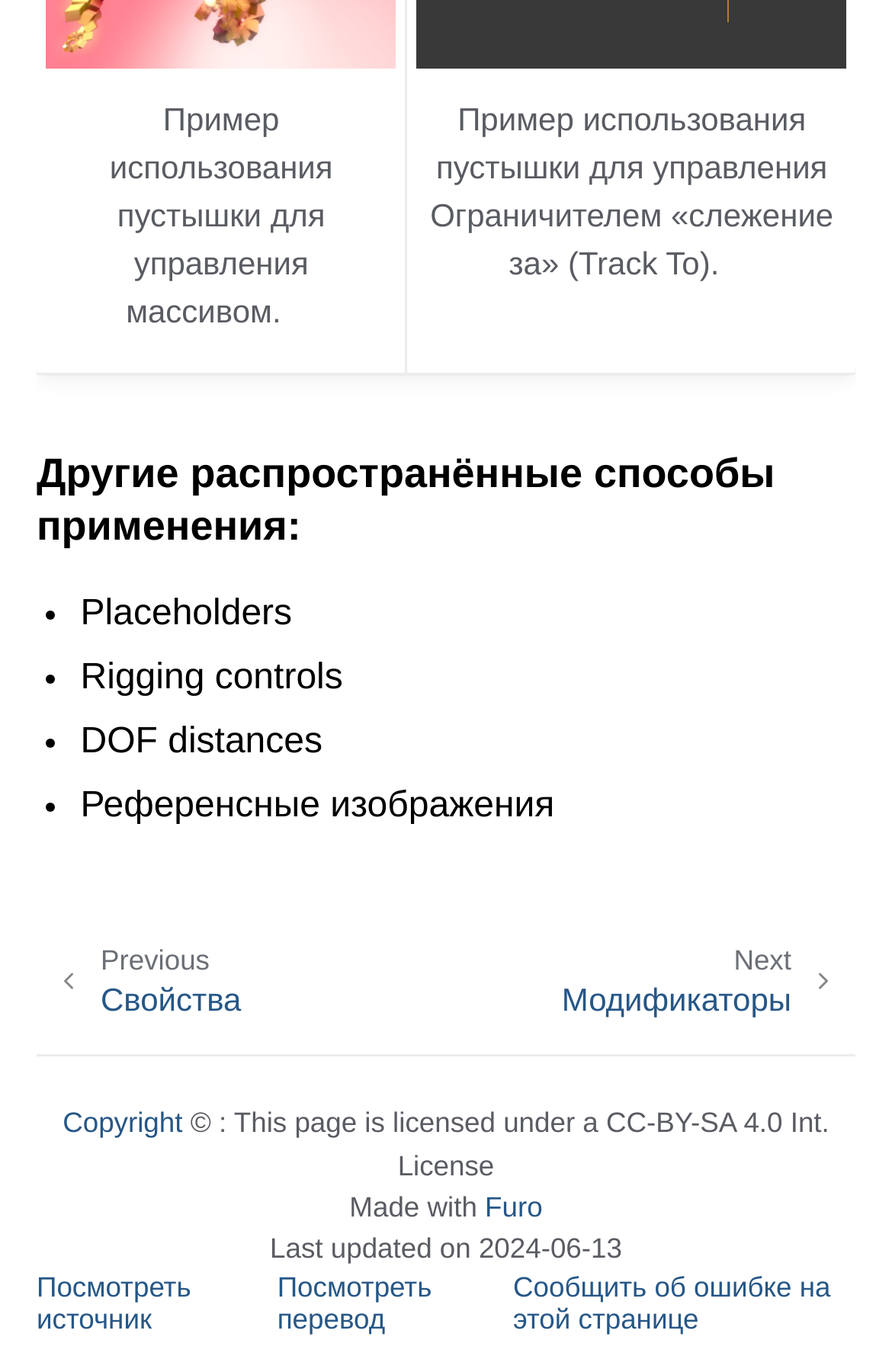Observe the image and answer the following question in detail: What are some common uses of empties?

The webpage lists some common uses of empties, including placeholders, rigging controls, DOF distances, and reference images. These are mentioned in the bullet points on the webpage.